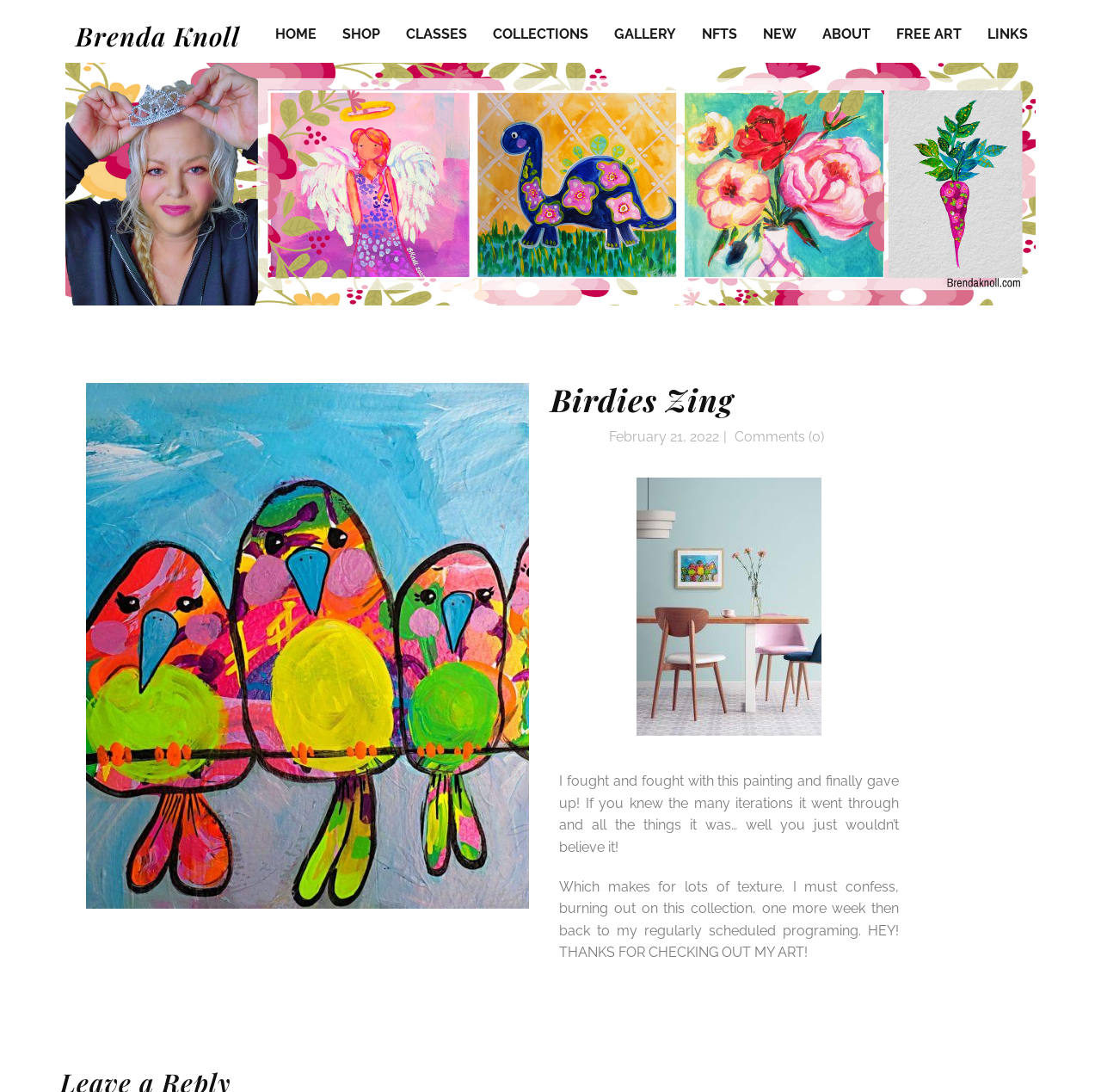Please find the bounding box coordinates (top-left x, top-left y, bottom-right x, bottom-right y) in the screenshot for the UI element described as follows: Comments (0)

[0.664, 0.392, 0.748, 0.407]